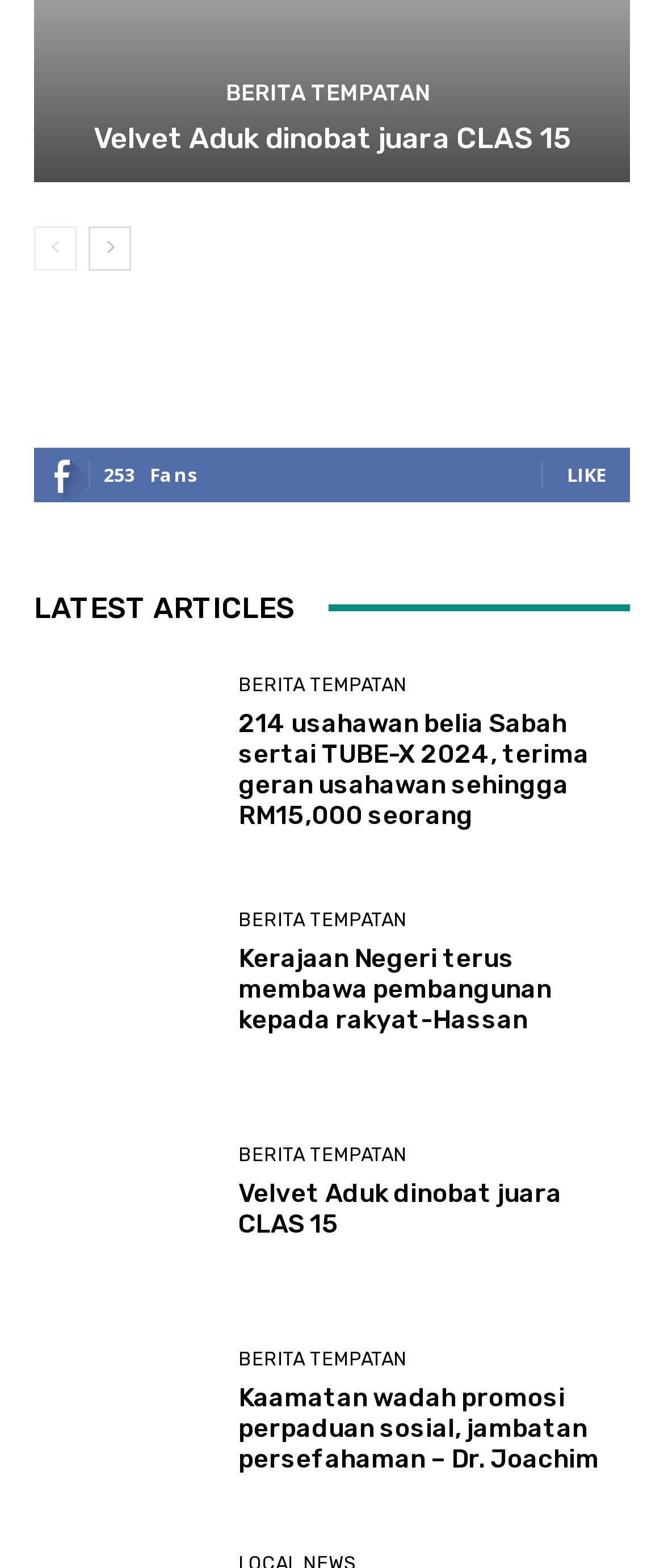Bounding box coordinates are specified in the format (top-left x, top-left y, bottom-right x, bottom-right y). All values are floating point numbers bounded between 0 and 1. Please provide the bounding box coordinate of the region this sentence describes: Berita Tempatan

[0.359, 0.58, 0.613, 0.592]